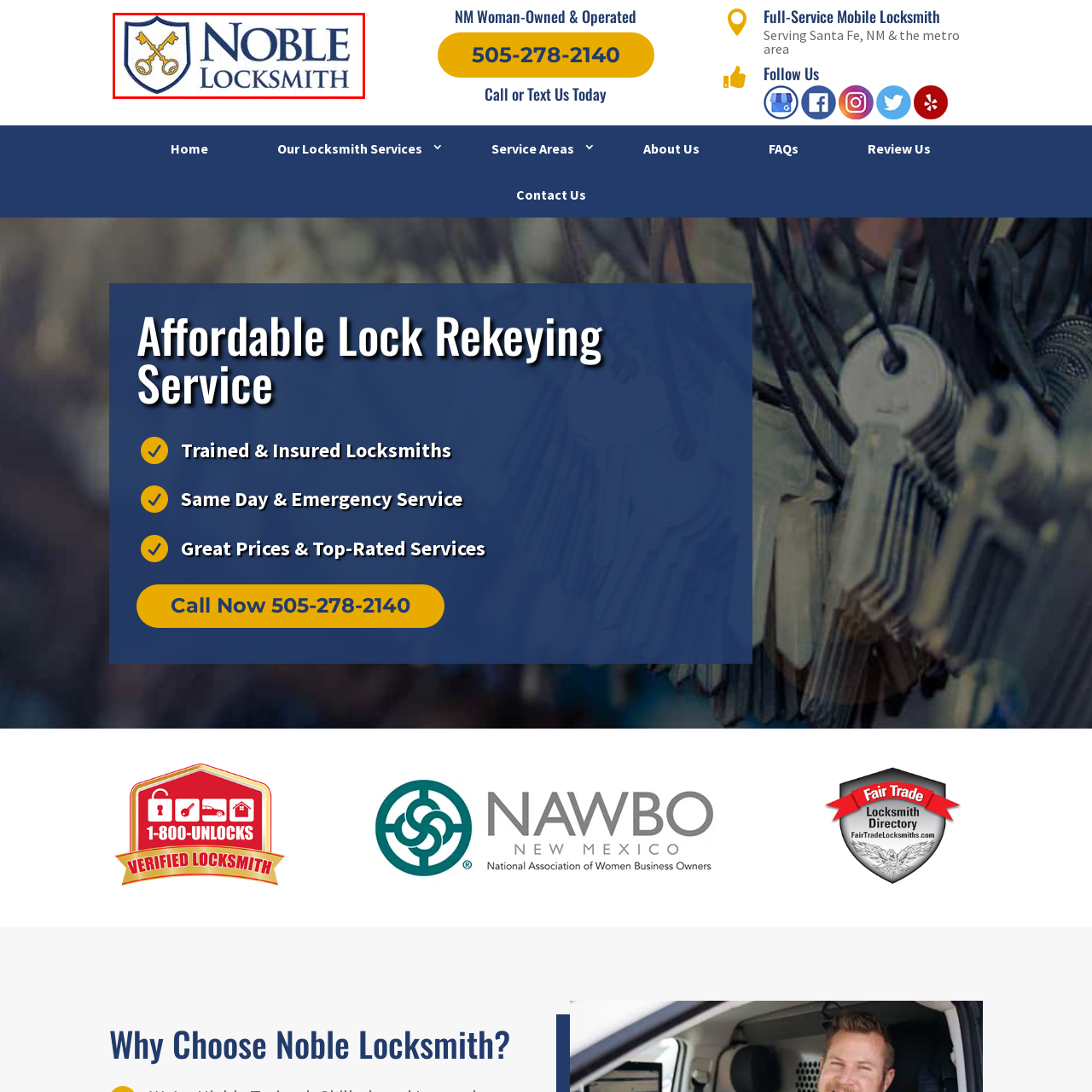What color is the background of the logo?  
Carefully review the image highlighted by the red outline and respond with a comprehensive answer based on the image's content.

The logo of Noble Locksmith showcases two crossed golden keys set against a blue background, which symbolizes security and trust in locksmith services.